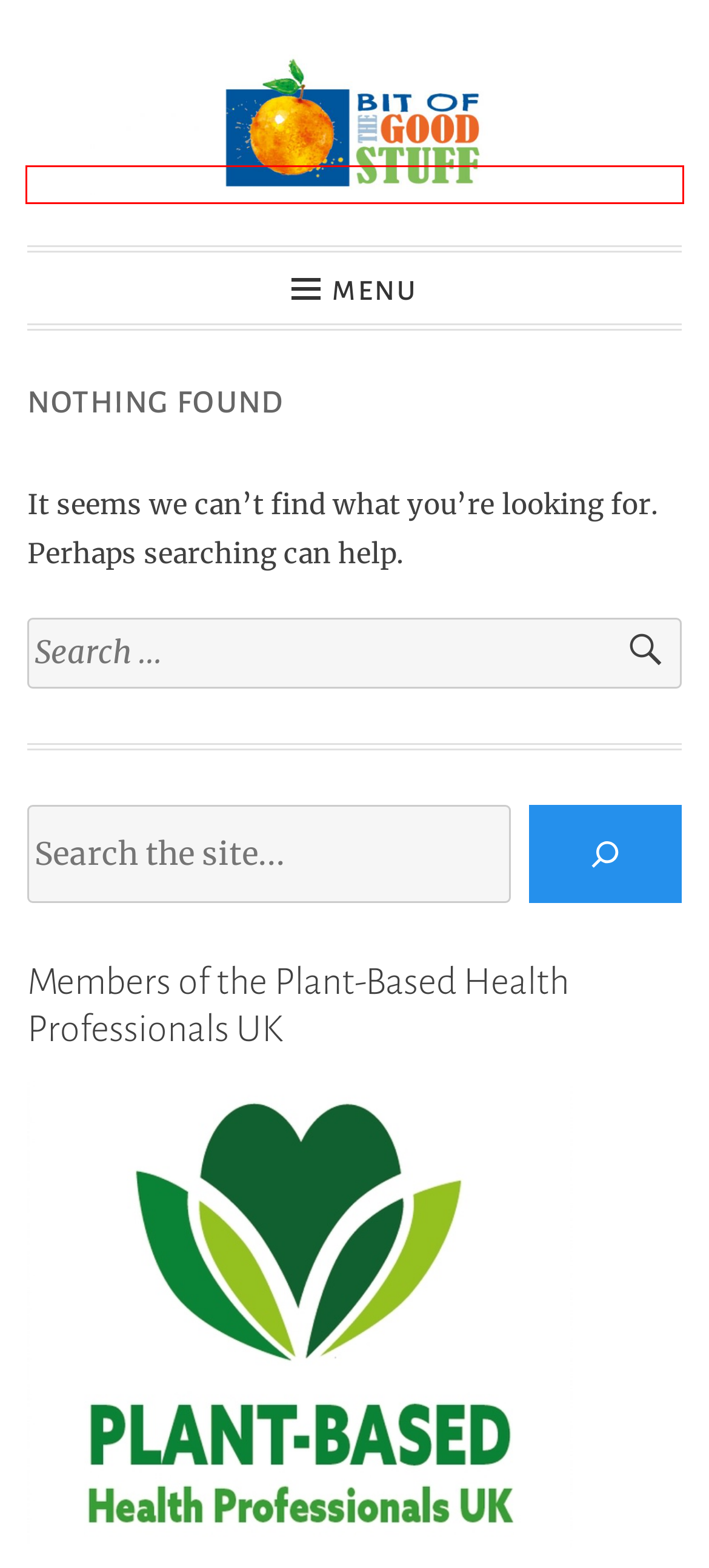You are looking at a webpage screenshot with a red bounding box around an element. Pick the description that best matches the new webpage after interacting with the element in the red bounding box. The possible descriptions are:
A. Old Fashioned English Bread Pudding (Dairy Free / Egg Free / Vegan) – Bit of the Good Stuff
B. Bit of the Good Stuff – Plant-Based and Vegan Nutrition Coaching
C. Easy Vegan Chocolate Torte [No Bake] – Bit of the Good Stuff
D. Moroccan Fruity Couscous – Bit of the Good Stuff
E. Old Fashioned English Tea Loaf (Dairy-Free / Egg-Free / Fat-Free) – Bit of the Good Stuff
F. Blog Tool, Publishing Platform, and CMS – WordPress.org
G. Vegan Spanish Potato Omelette – Tortilla de Patatas – Bit of the Good Stuff
H. Quick & Easy Mexican Bean Tacos – Bit of the Good Stuff

B